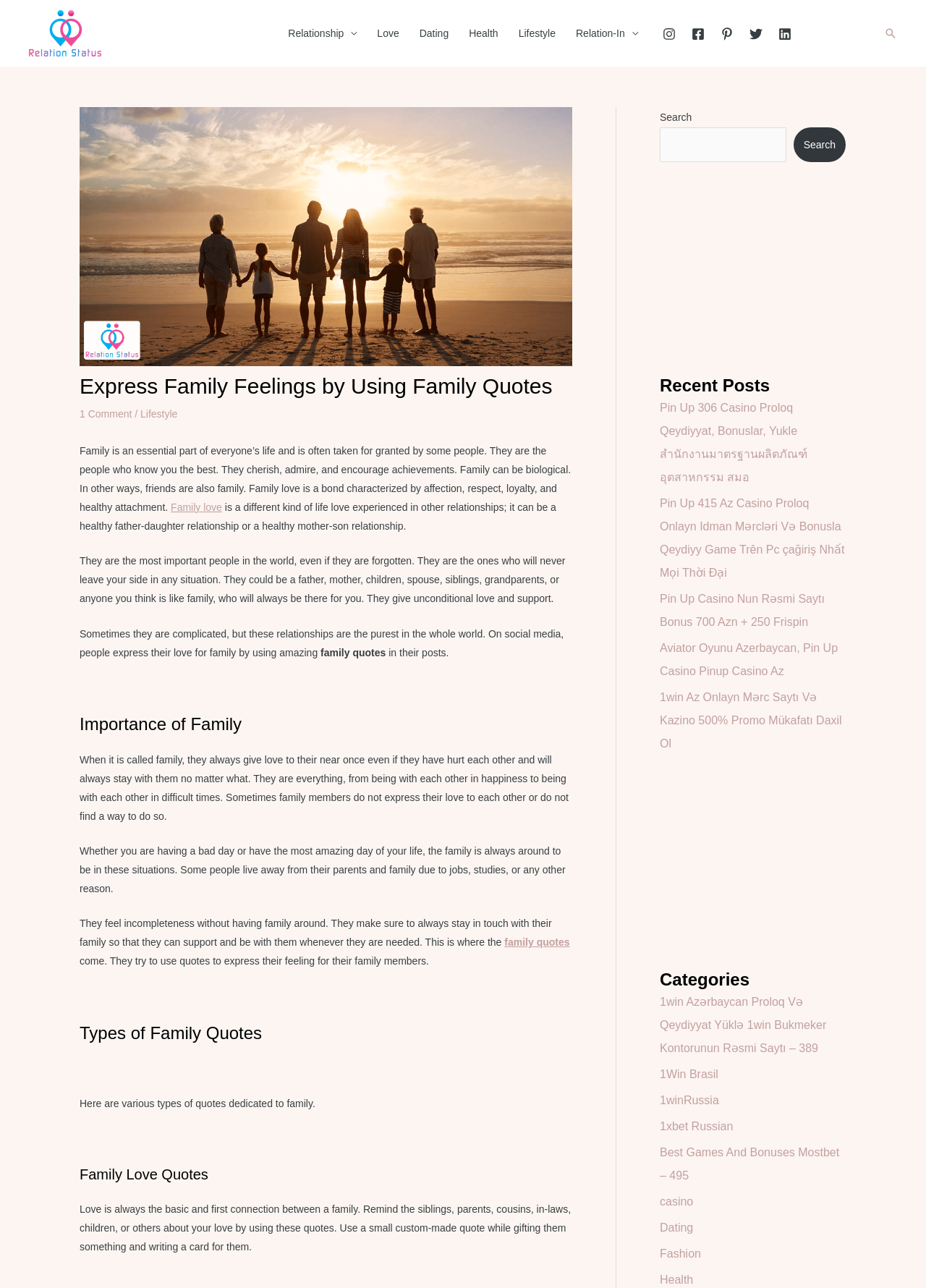What is the purpose of the search box on this webpage?
Using the image provided, answer with just one word or phrase.

To search for content